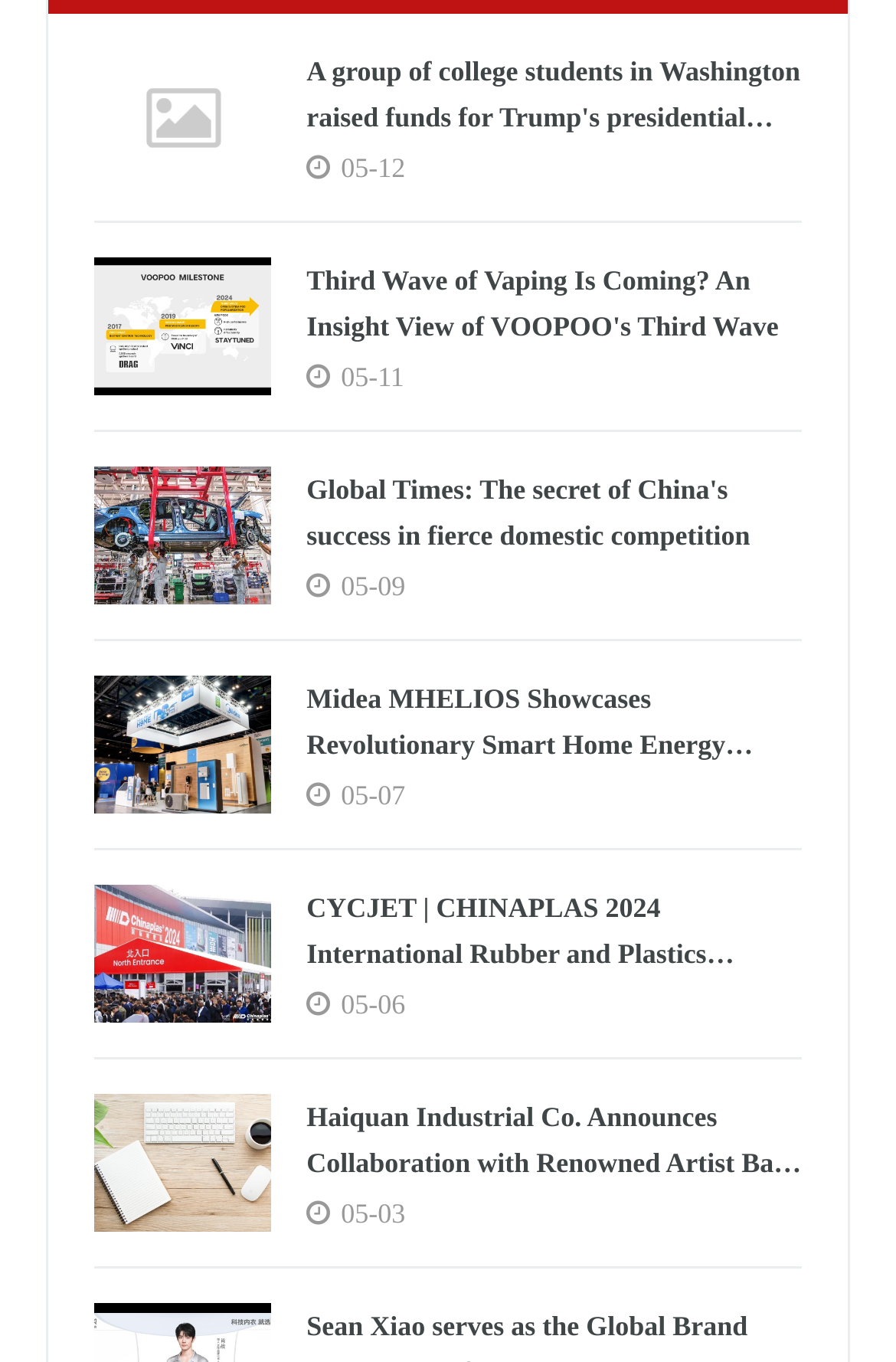Give a short answer to this question using one word or a phrase:
What is the topic of the third news article?

China's success